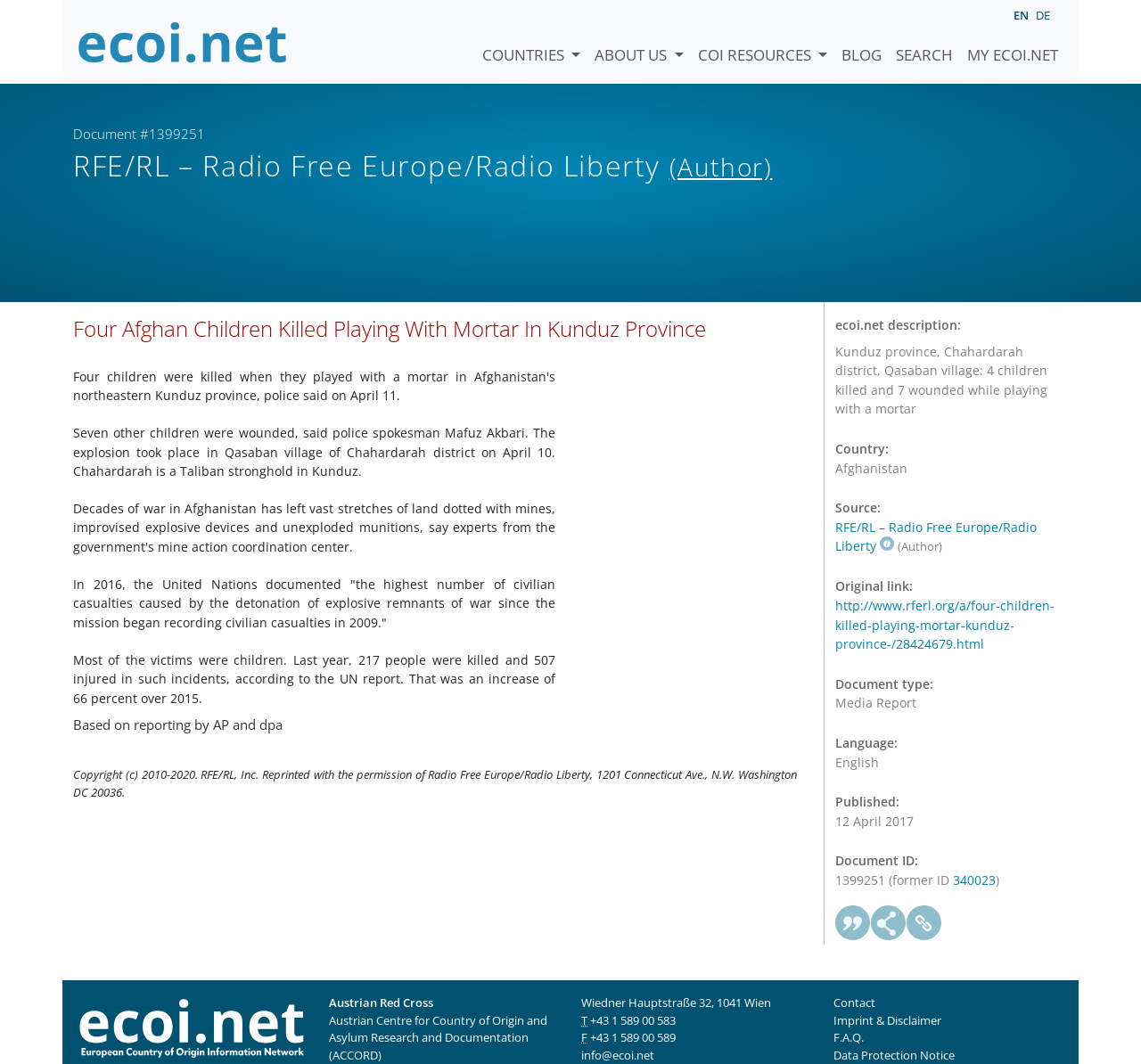Give a detailed account of the webpage, highlighting key information.

The webpage is about a news article from Radio Free Europe/Radio Liberty, titled "Four Afghan Children Killed Playing With Mortar In Kunduz Province". The article is located in the middle of the page, with a heading that spans across the top. Below the heading, there is a paragraph of text that describes the incident, followed by two more paragraphs that provide additional information and statistics.

At the top of the page, there is a navigation menu with links to "COUNTRIES", "ABOUT US", "COI RESOURCES", "BLOG", "SEARCH", and "MY ECOI.NET". To the right of the navigation menu, there is a language selection dropdown with options for English, German, and other languages.

On the right side of the page, there is a description list that provides metadata about the article, including the country, source, original link, document type, language, and publication date. Below the description list, there are links to "Cite as", "Share", and "Permalink".

At the bottom of the page, there is a footer section with links to "ecoi.net", "Austrian Red Cross", and "Austrian Centre for Country of Origin and Asylum Research and Documentation (ACCORD)". There is also contact information, including a phone number, fax number, and email address. Additionally, there are links to "Contact", "Imprint & Disclaimer", "F.A.Q.", and "Data Protection Notice".